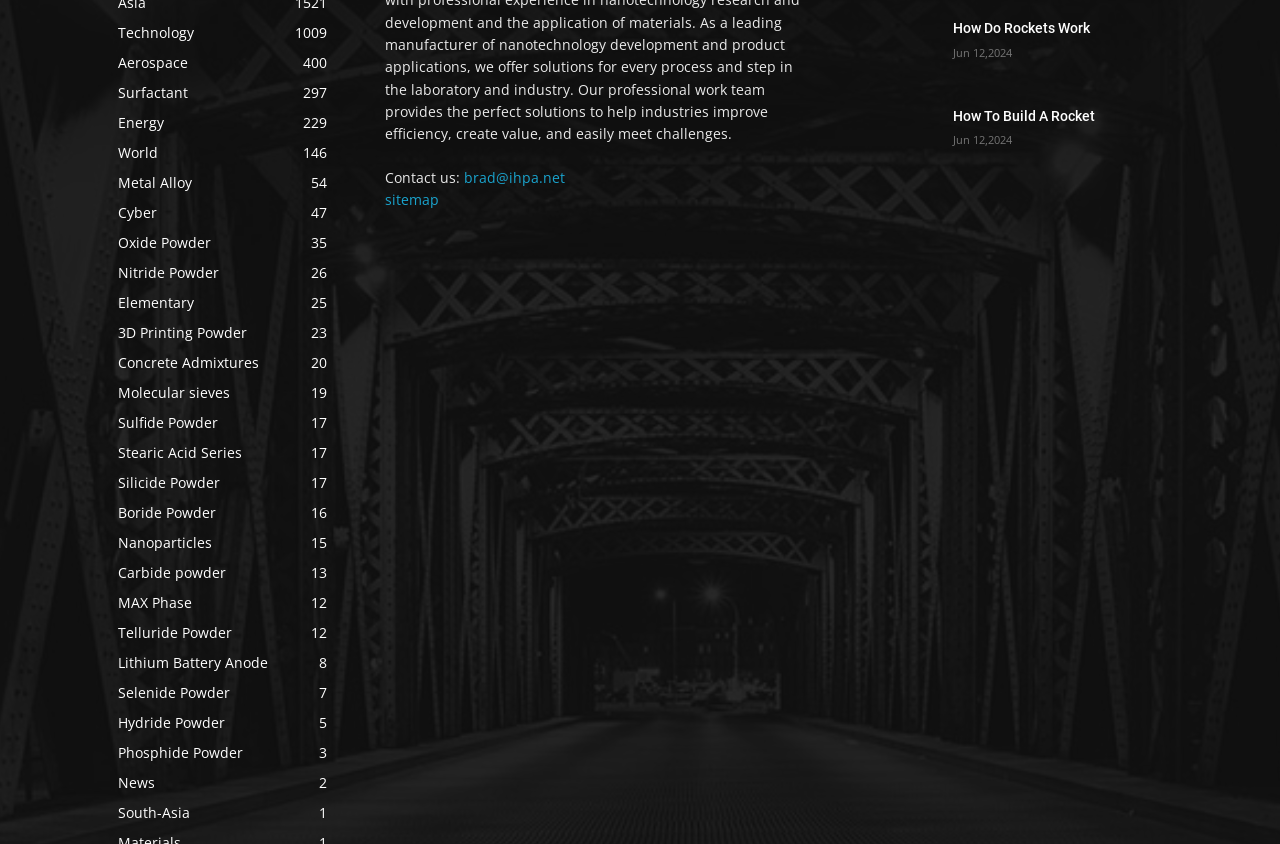What is the purpose of the 'Contact us:' section?
From the screenshot, provide a brief answer in one word or phrase.

To provide contact information